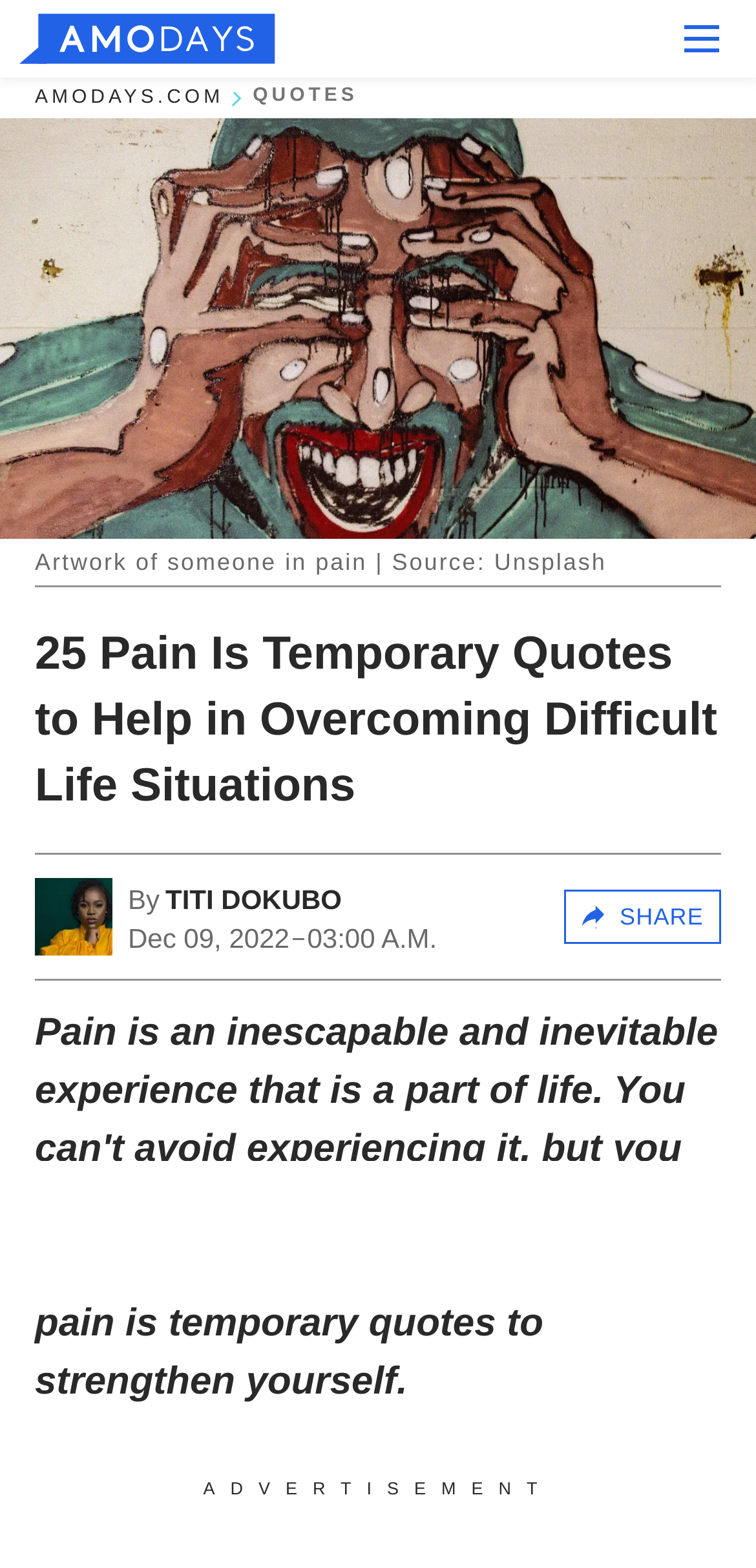Review the image closely and give a comprehensive answer to the question: What is the date of this article?

I found the date by looking at the StaticText 'Dec 09, 2022' which is located below the author's name and above the time '03:00 A.M.'.